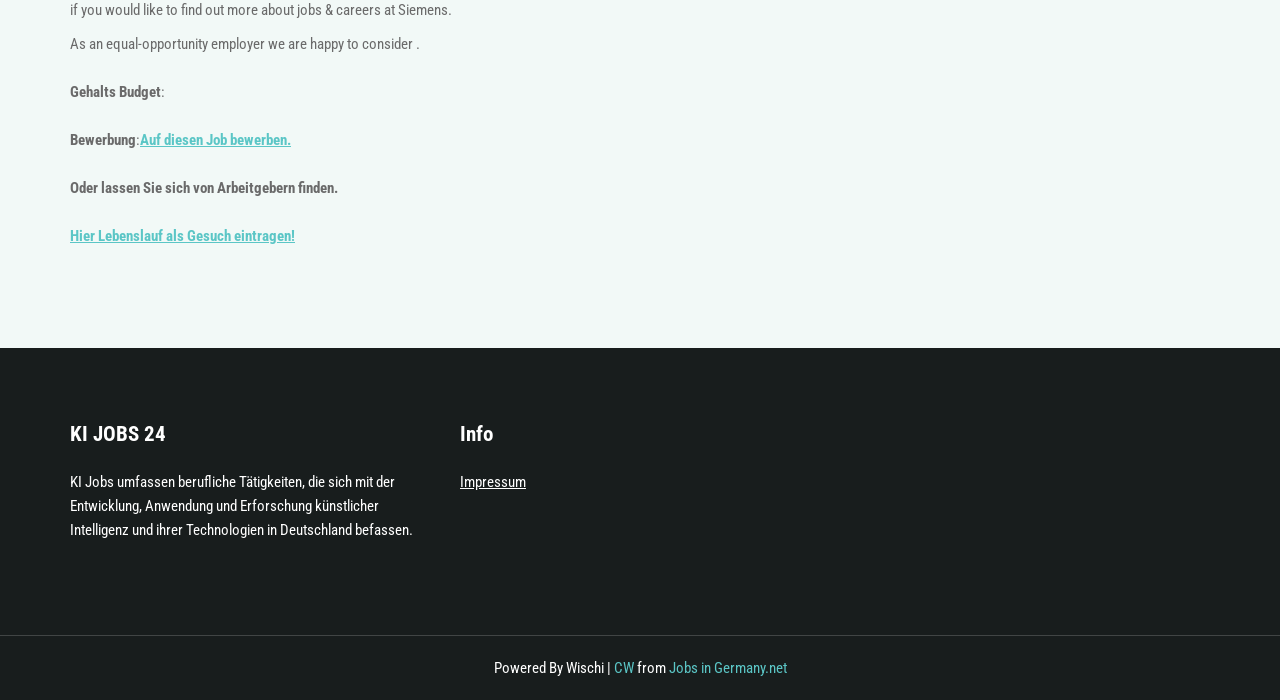What type of information can be found in the 'Info' section?
Please give a detailed and elaborate answer to the question based on the image.

The webpage has a heading 'Info' and a link 'Impressum' which is a German term for a website's imprint or contact information, suggesting that the 'Info' section contains information about the website's ownership, contact details, and other related information.